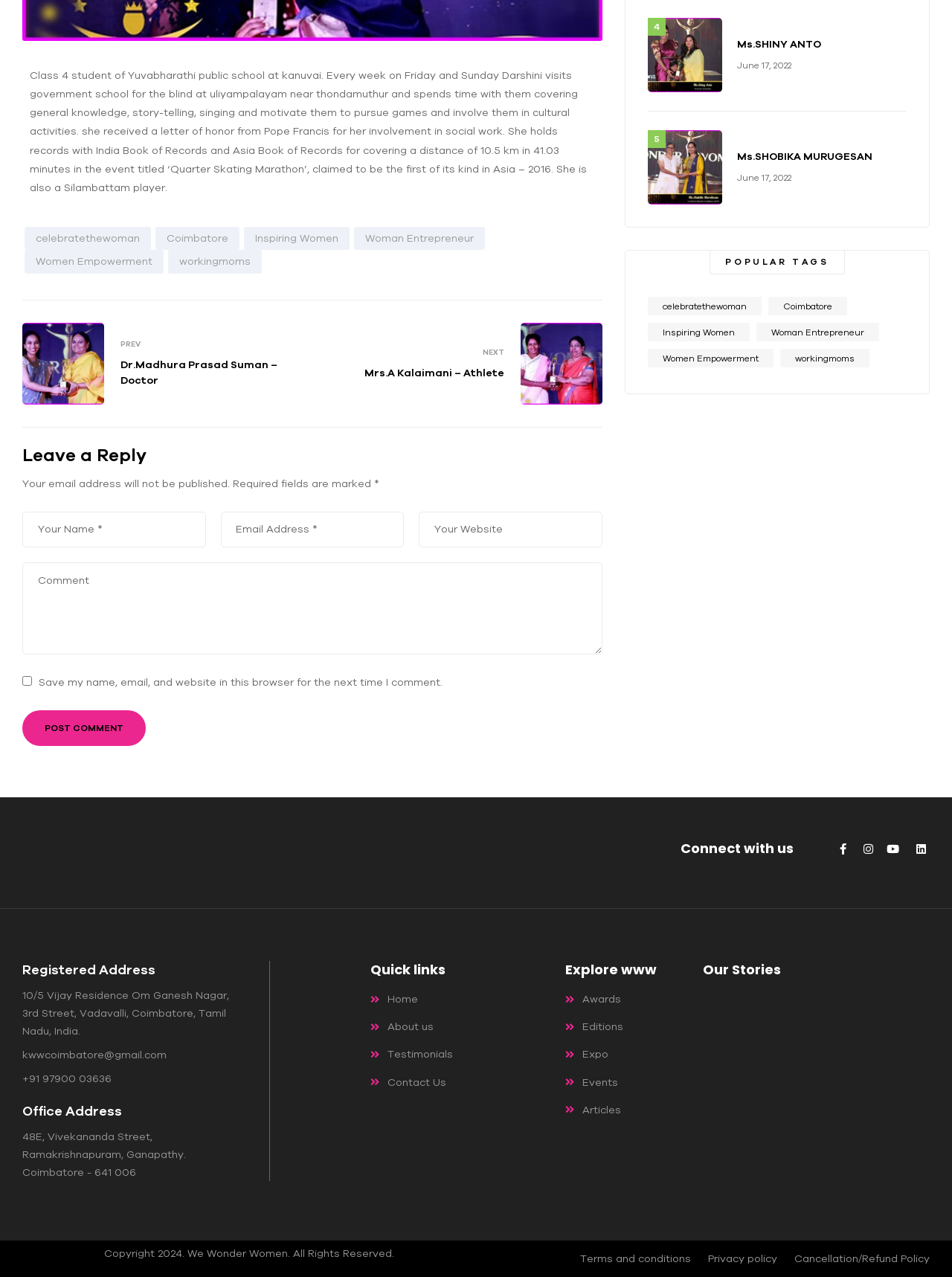Provide the bounding box coordinates for the UI element described in this sentence: "Editions". The coordinates should be four float values between 0 and 1, i.e., [left, top, right, bottom].

[0.594, 0.797, 0.726, 0.812]